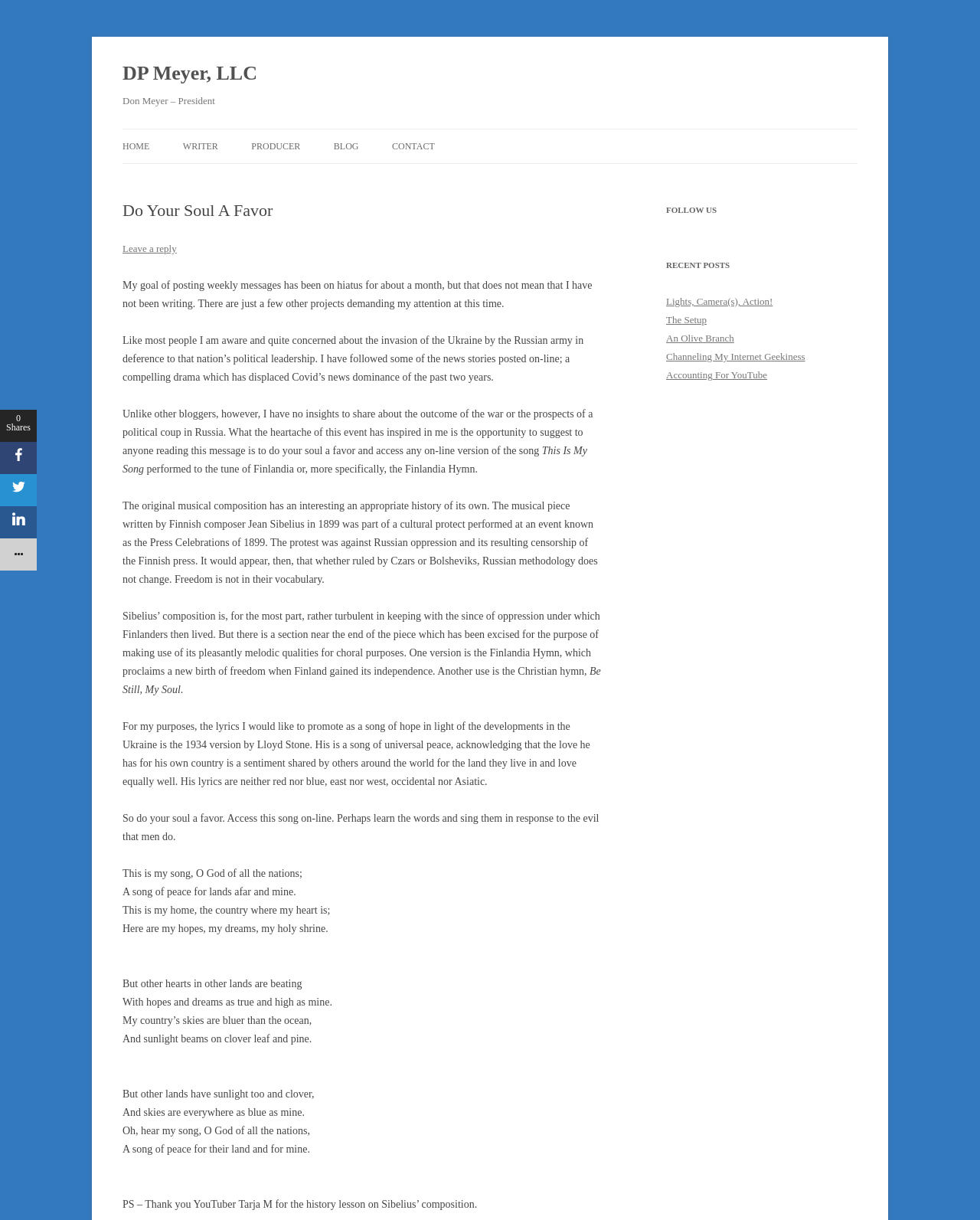From the webpage screenshot, predict the bounding box coordinates (top-left x, top-left y, bottom-right x, bottom-right y) for the UI element described here: The Setup

[0.68, 0.258, 0.721, 0.267]